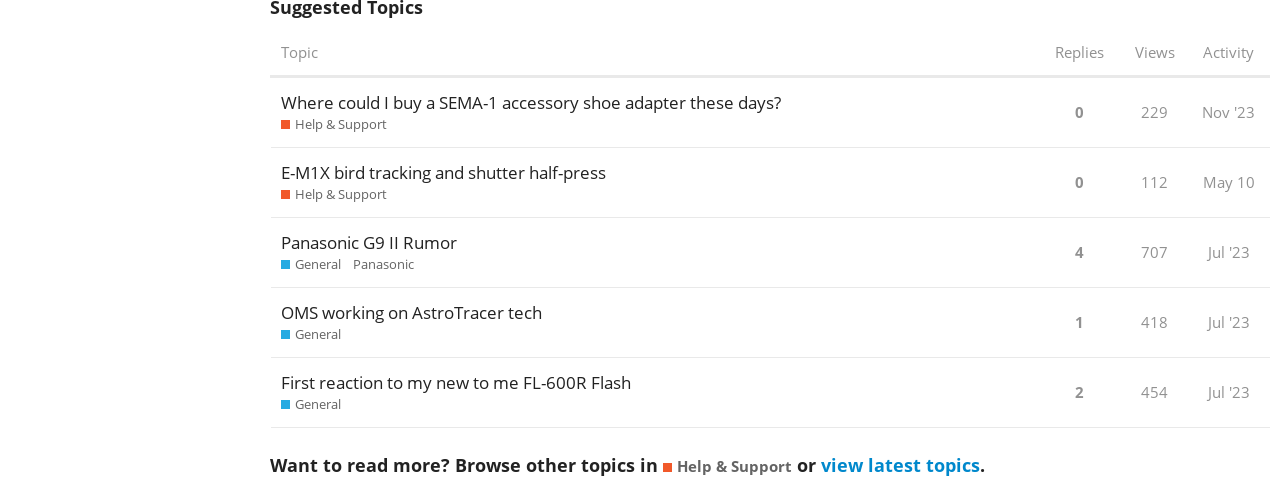Respond concisely with one word or phrase to the following query:
What is the purpose of this webpage?

Forum discussion